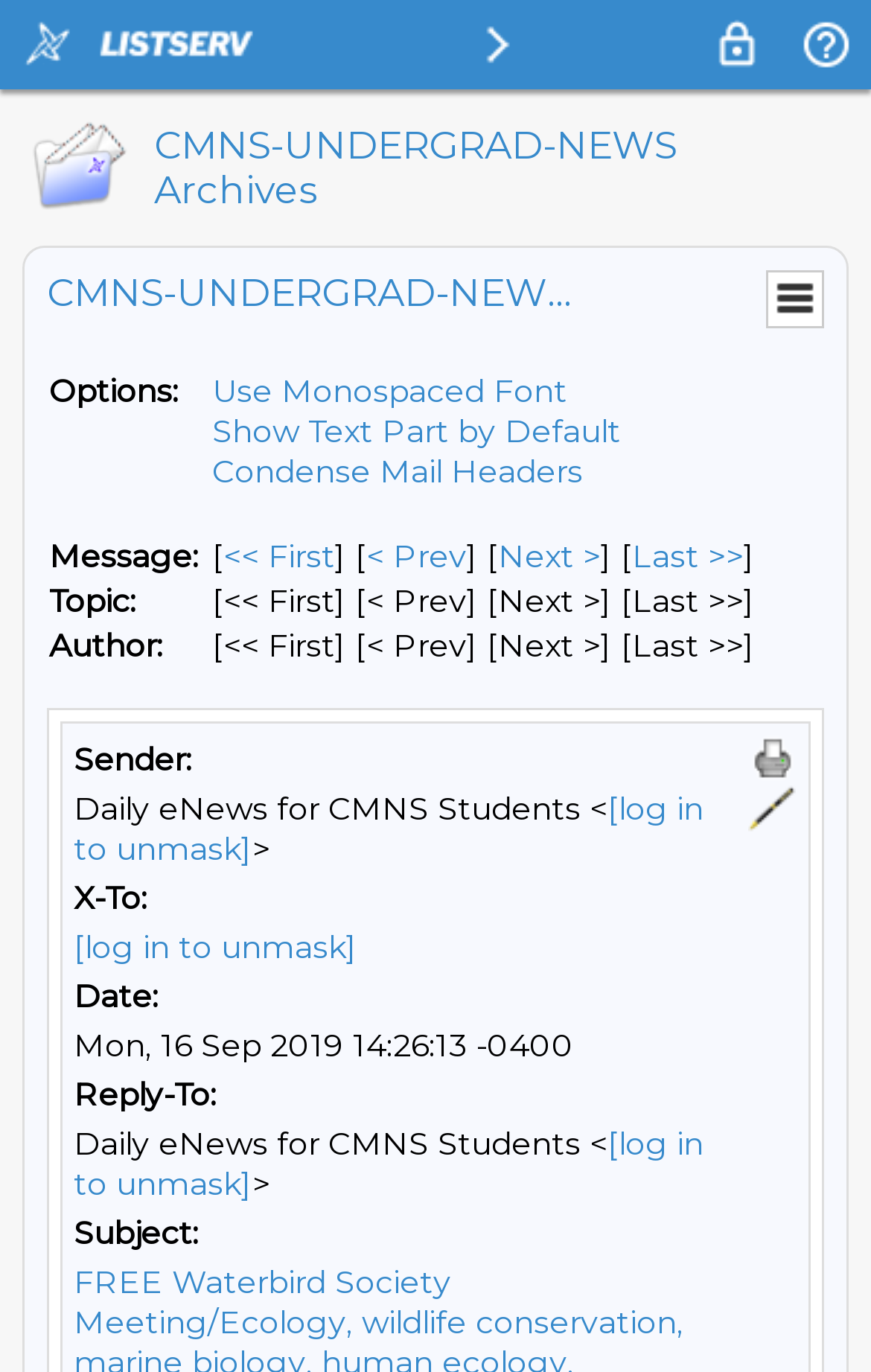What is the author of the message?
Offer a detailed and exhaustive answer to the question.

The author of the message can be found in the gridcell with the text 'Sender:' which is located in the row with the text 'Daily eNews for CMNS Students <[log in to unmask]>'.